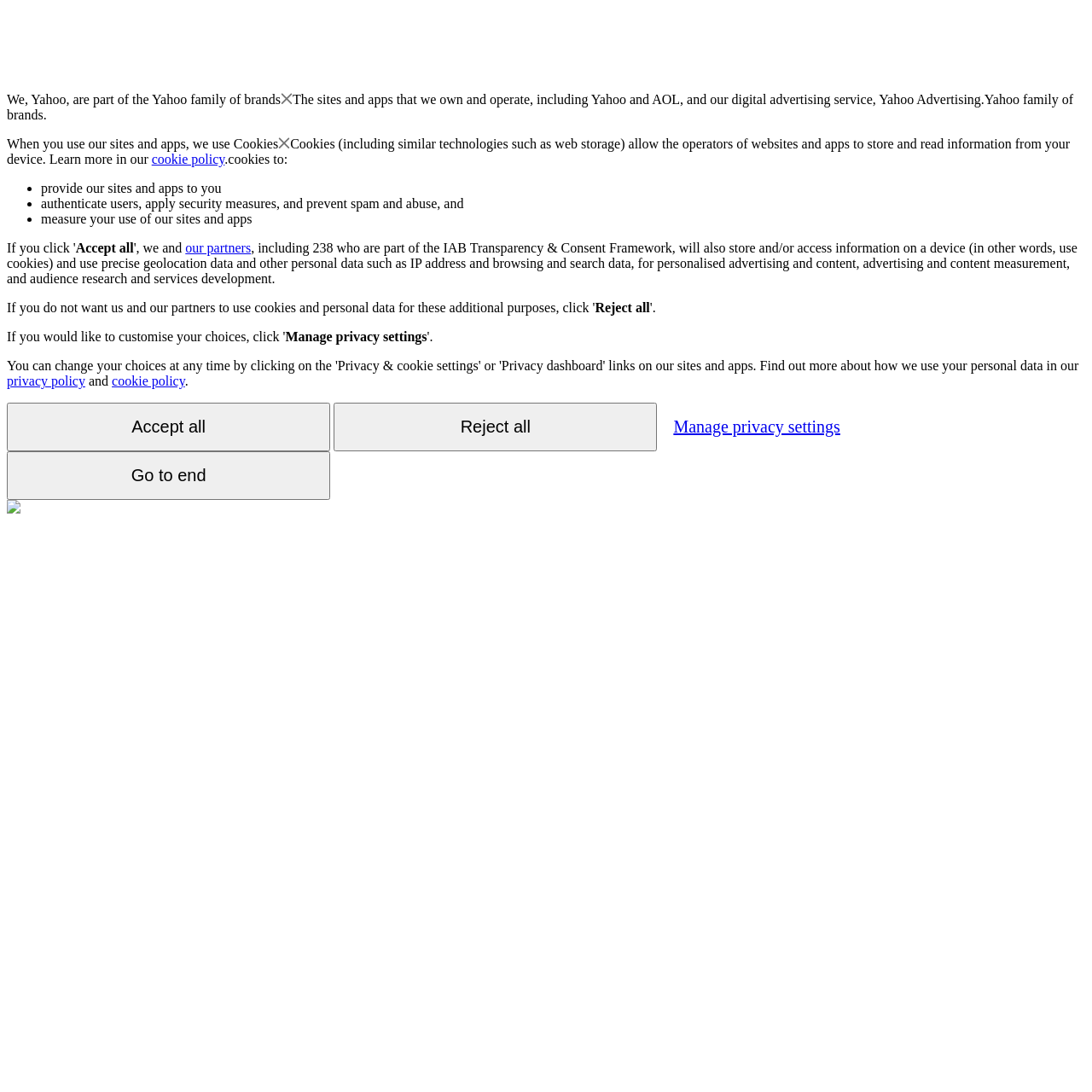Determine the bounding box coordinates of the clickable region to execute the instruction: "View the 'cookie policy'". The coordinates should be four float numbers between 0 and 1, denoted as [left, top, right, bottom].

[0.102, 0.342, 0.169, 0.355]